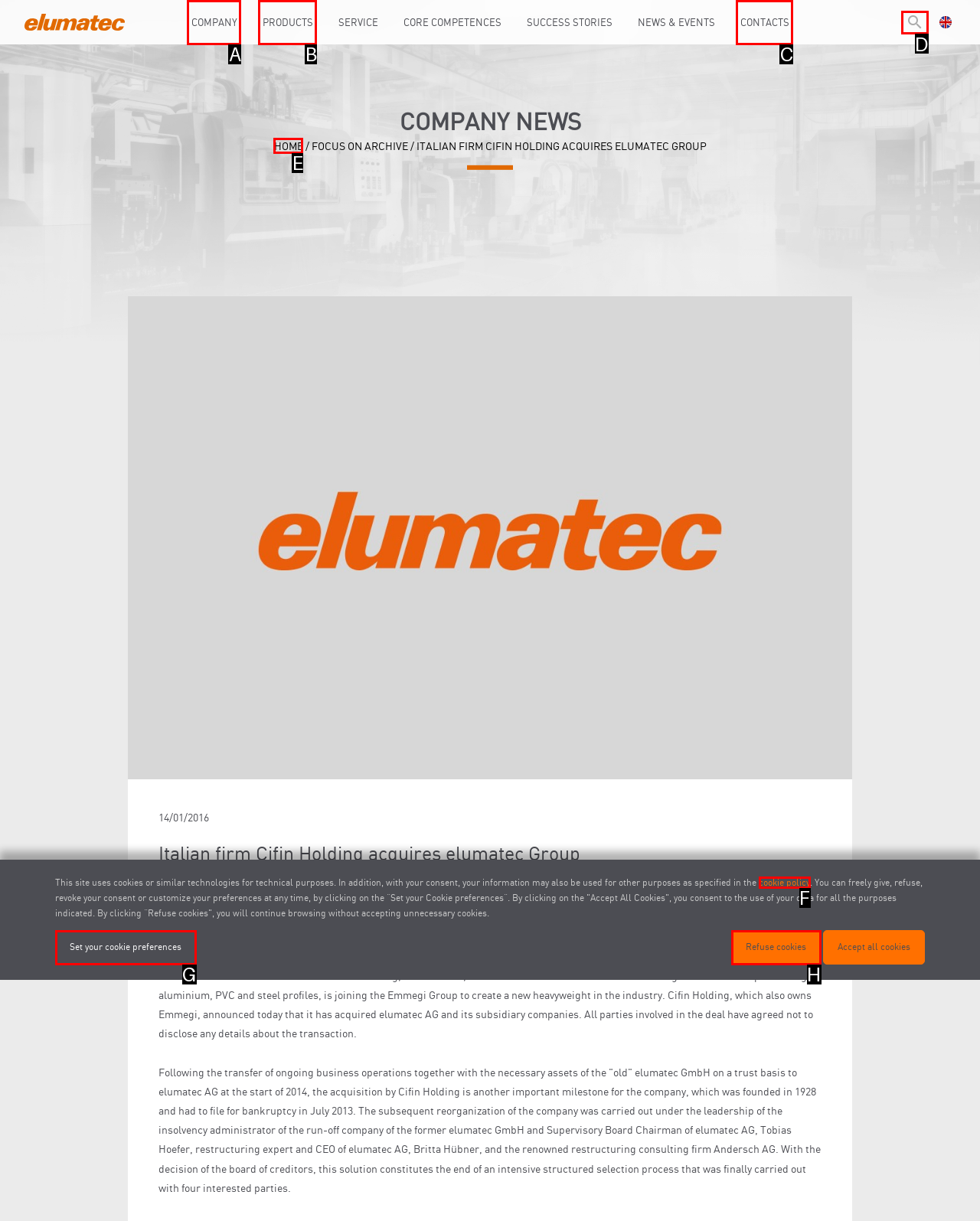For the task: Click on the search link, specify the letter of the option that should be clicked. Answer with the letter only.

D